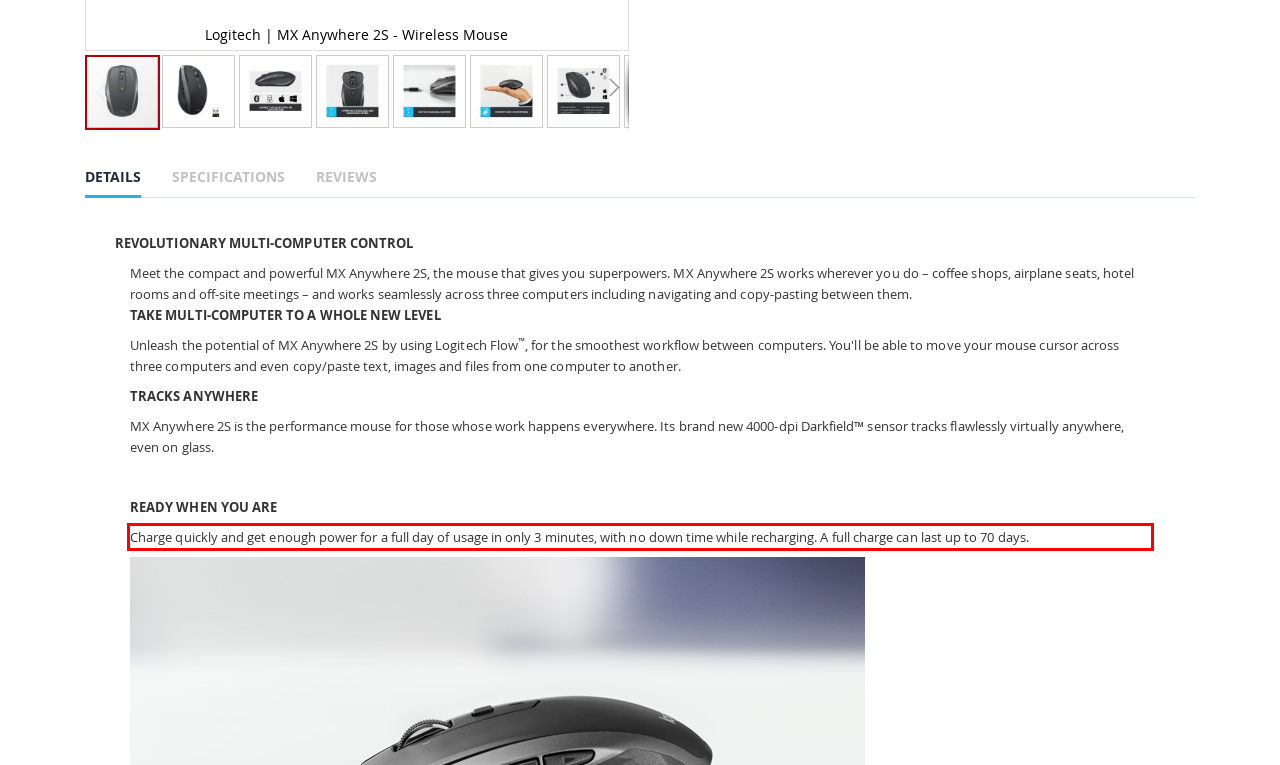Given a screenshot of a webpage containing a red rectangle bounding box, extract and provide the text content found within the red bounding box.

Charge quickly and get enough power for a full day of usage in only 3 minutes, with no down time while recharging. A full charge can last up to 70 days.